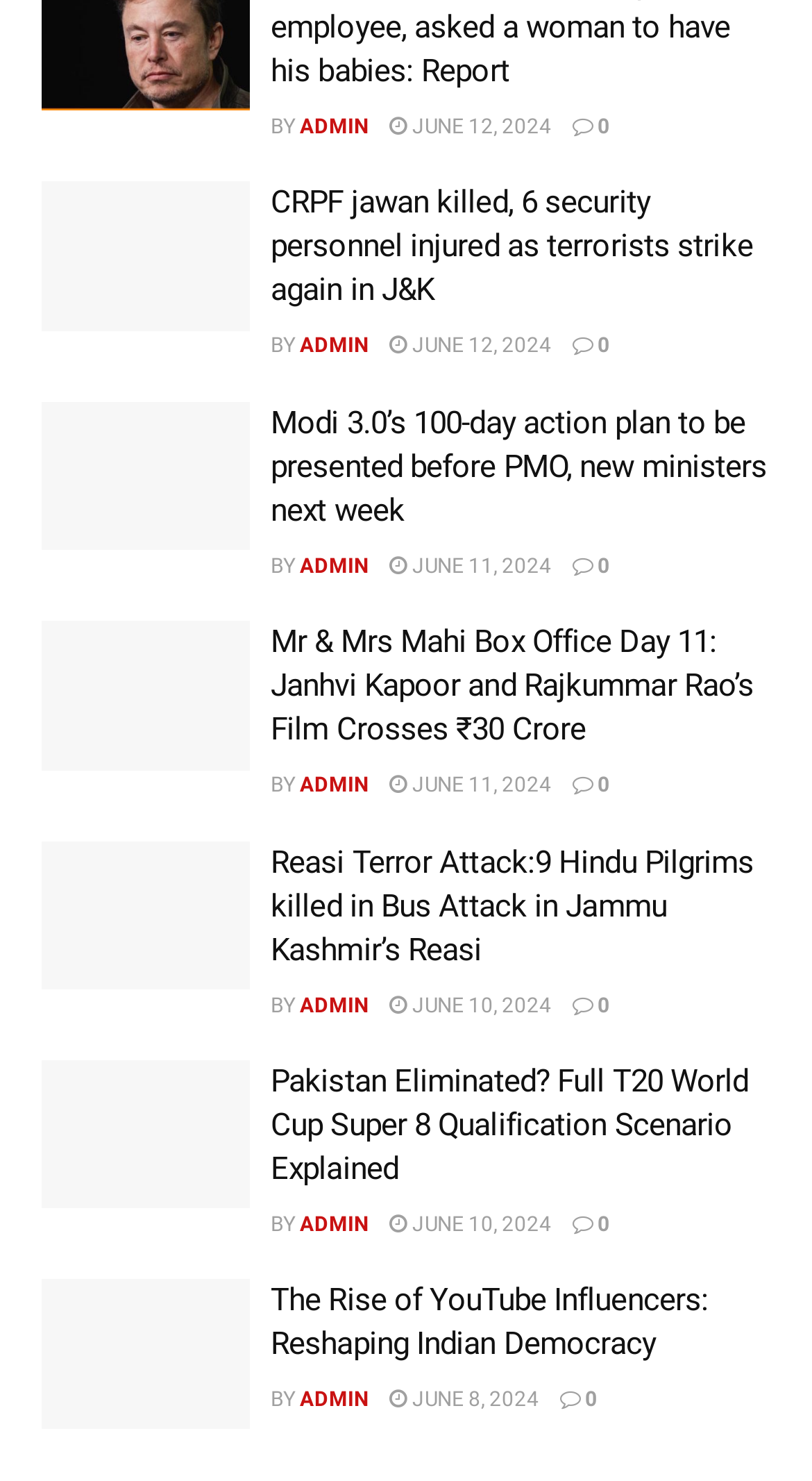What is the date of the third article? Using the information from the screenshot, answer with a single word or phrase.

JUNE 11, 2024